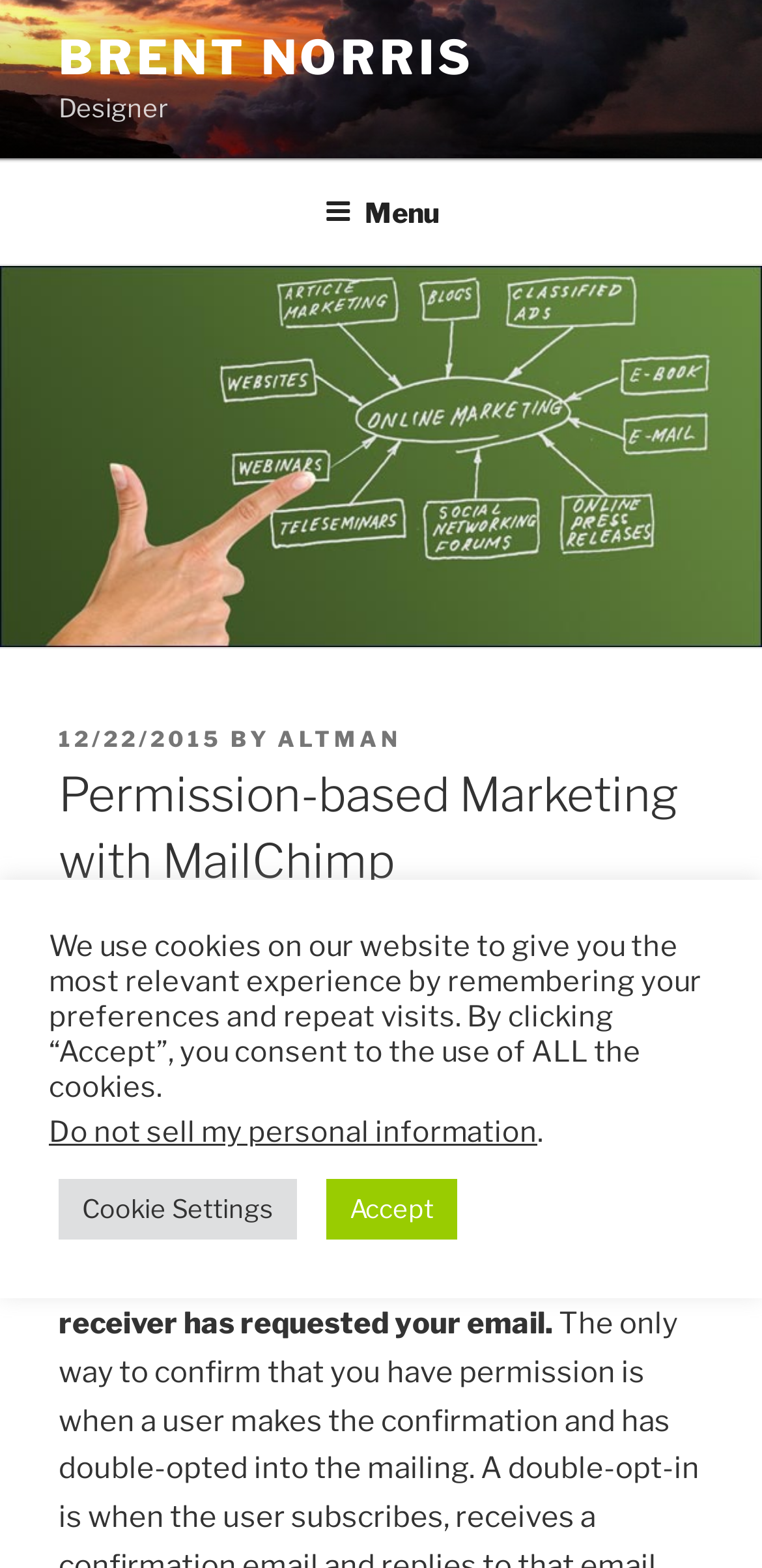Answer the following inquiry with a single word or phrase:
What is the topic of the article?

Permission-based Marketing with MailChimp